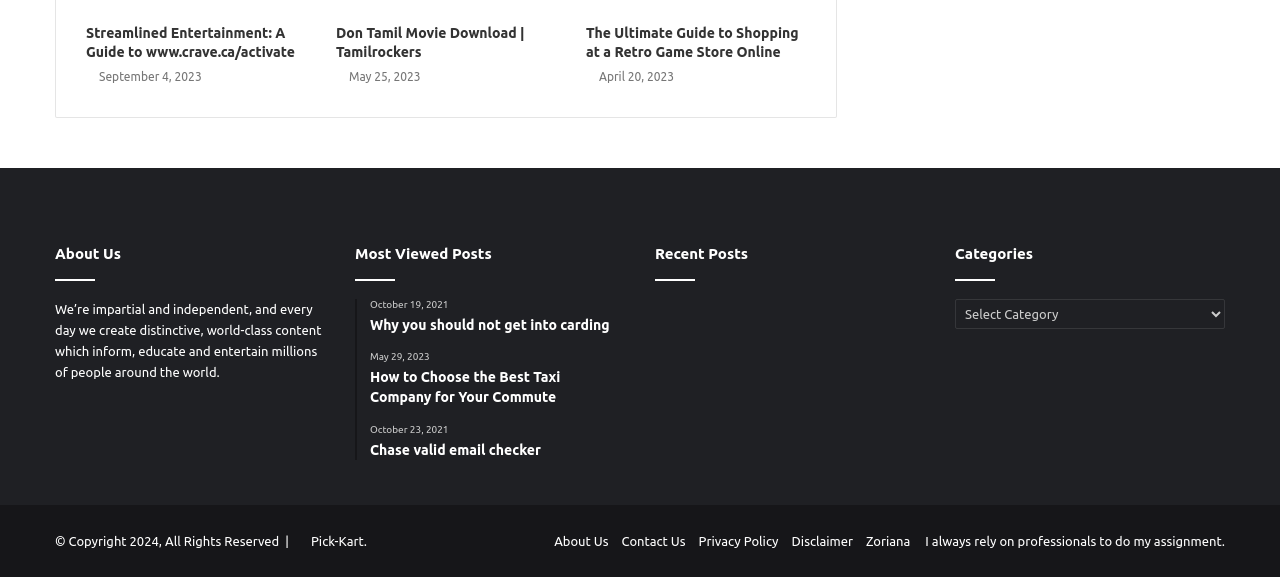What is the category section located at?
Answer the question in a detailed and comprehensive manner.

I found the category section by looking at the StaticText element 'Categories' which is located at the bottom left of the webpage, with a combobox element 'Categories' next to it.